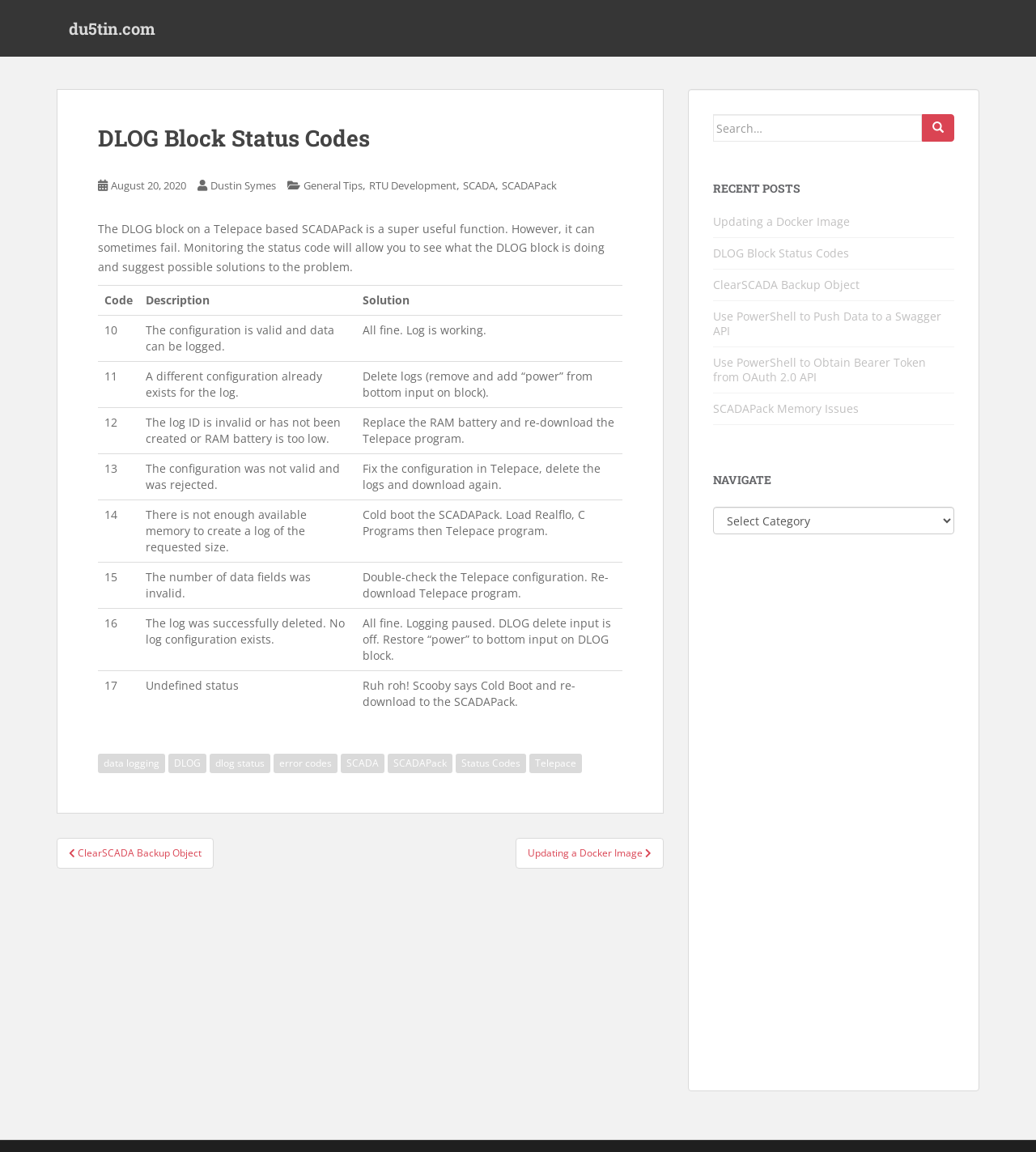Describe all significant elements and features of the webpage.

The webpage is about DLOG Block Status Codes, specifically discussing the status codes and their solutions for Telepace-based SCADAPack systems. At the top, there is a header section with a link to the website's homepage, "du5tin.com". Below the header, there is a main content area that occupies most of the page.

In the main content area, there is an article with a heading "DLOG Block Status Codes" and a subheading with the date "August 20, 2020" and the author's name "Dustin Symes". The article provides an introduction to the DLOG block and its functionality, followed by a table that lists various status codes, their descriptions, and possible solutions.

The table has four rows, each representing a different status code, ranging from 10 to 17. Each row has three columns: Code, Description, and Solution. The codes are listed in the first column, their corresponding descriptions in the second column, and the solutions to the problems in the third column.

Below the table, there is a footer section with links to related topics, such as data logging, DLOG, SCADA, and Telepace.

On the right side of the page, there is a complementary section that takes up about a third of the page's width. This section has a search bar at the top, followed by a list of recent posts, including links to other articles on the website. The recent posts are listed in a vertical column, with the most recent post at the top.

At the very bottom of the page, there is a navigation section with links to other parts of the website, including posts and categories.